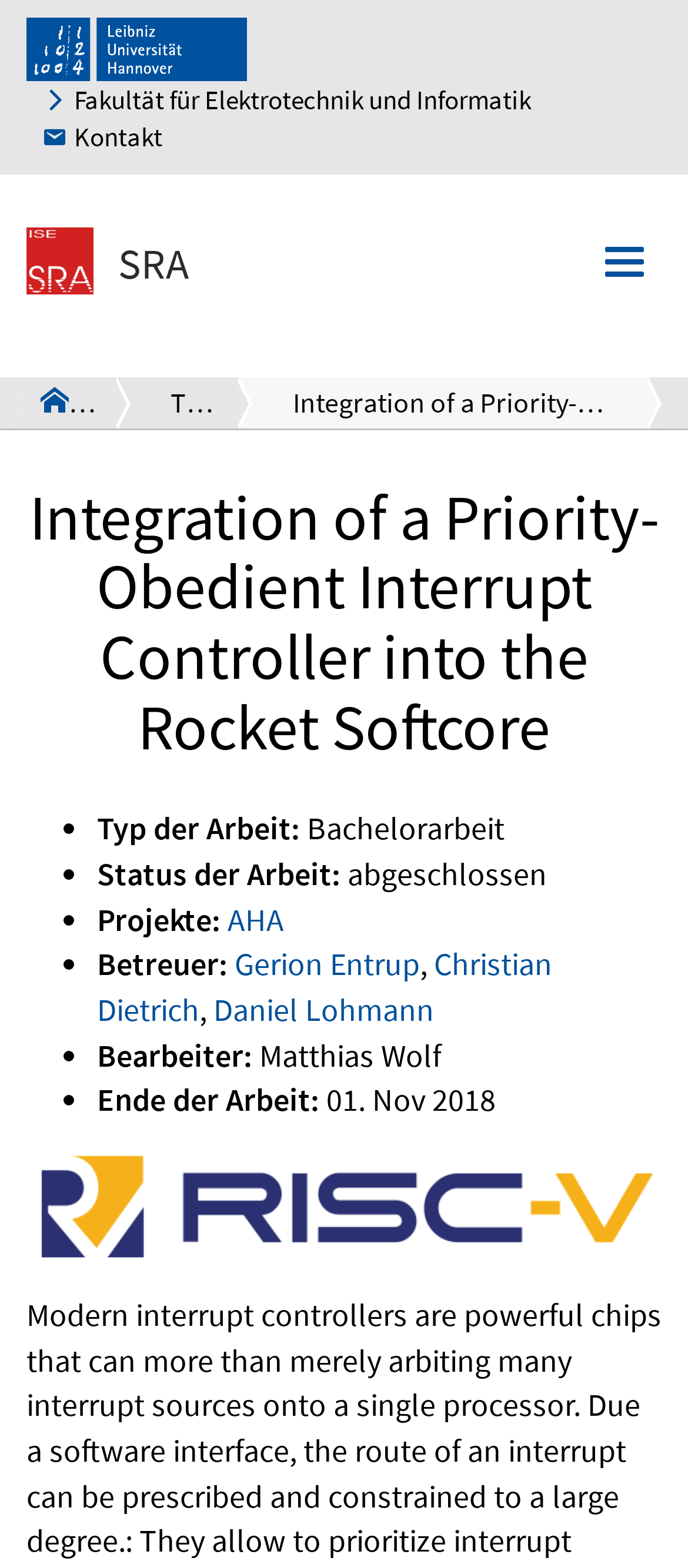What is the type of work?
Based on the visual content, answer with a single word or a brief phrase.

Bachelorarbeit